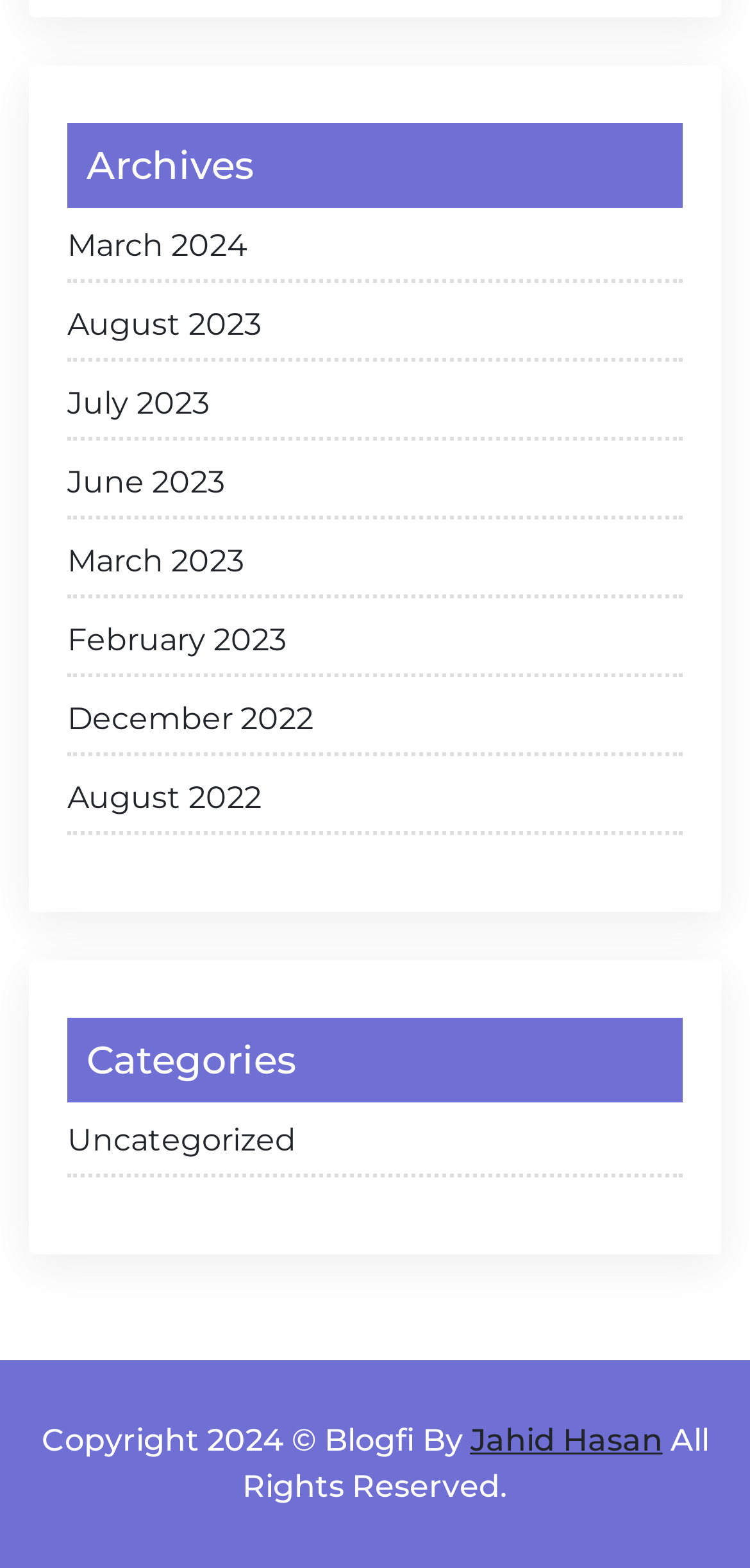Who is the author of the blog?
Answer the question with as much detail as you can, using the image as a reference.

I found the link 'Jahid Hasan' at the bottom of the page, which is likely to be the author of the blog.